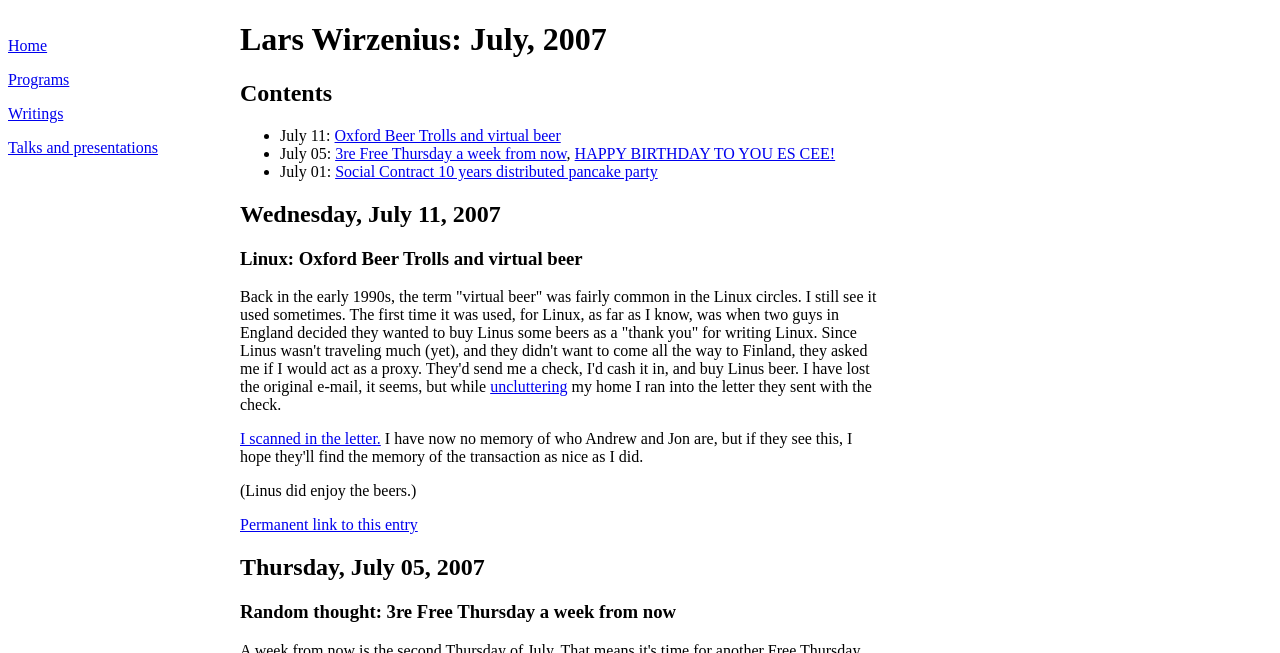What is the first link on the webpage?
Refer to the image and respond with a one-word or short-phrase answer.

Home